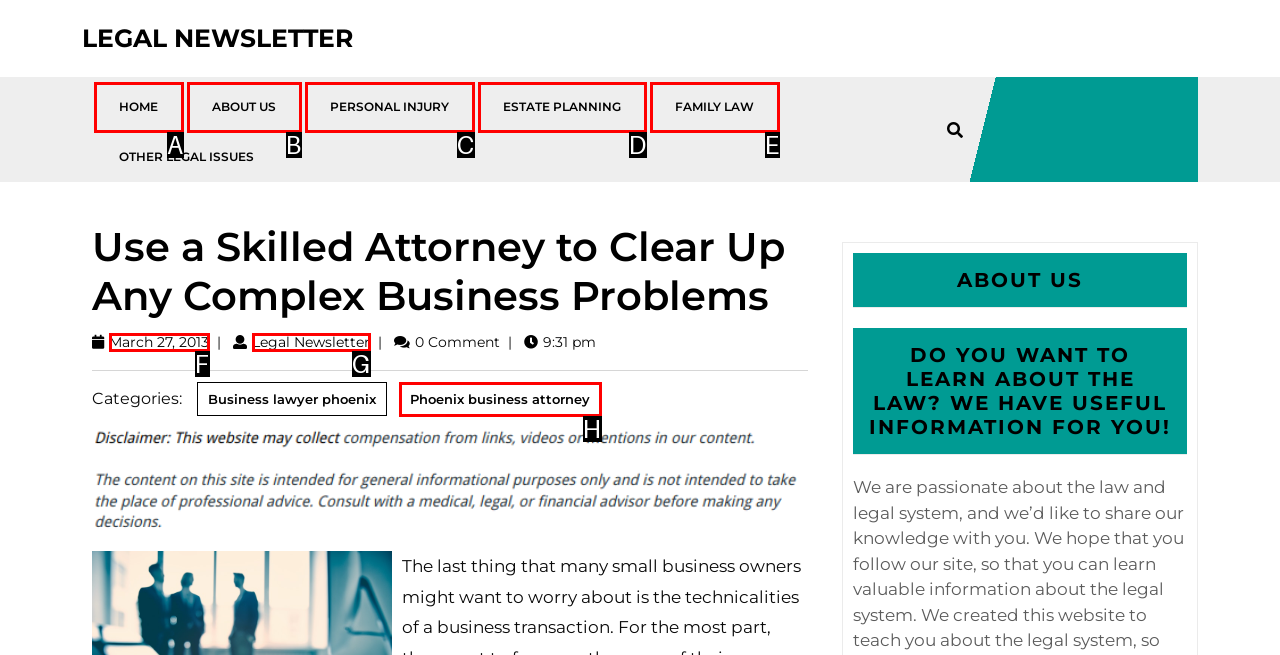Determine which option fits the following description: Personal injury
Answer with the corresponding option's letter directly.

C